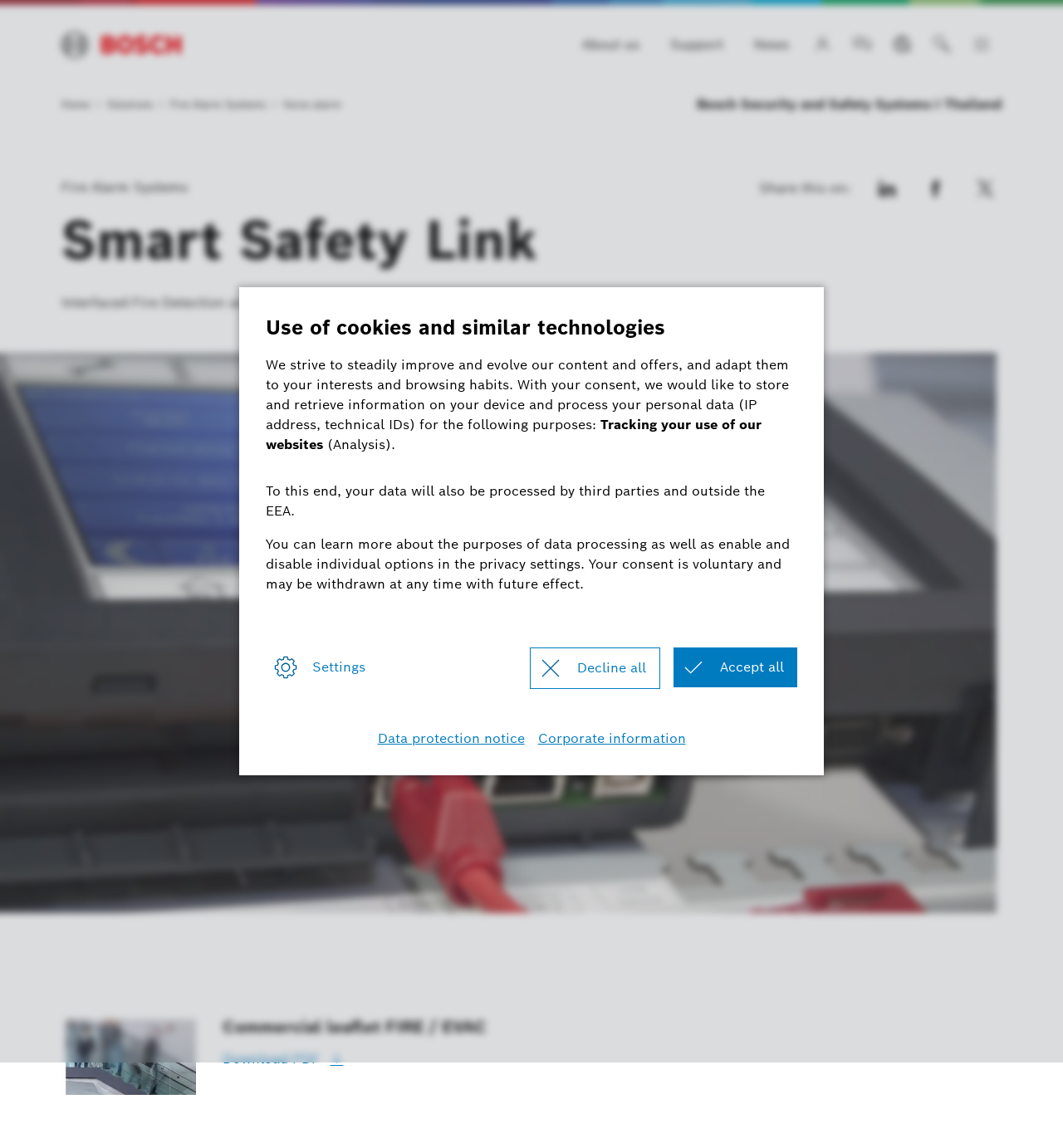Provide the bounding box coordinates in the format (top-left x, top-left y, bottom-right x, bottom-right y). All values are floating point numbers between 0 and 1. Determine the bounding box coordinate of the UI element described as: Corporate information

[0.506, 0.635, 0.645, 0.652]